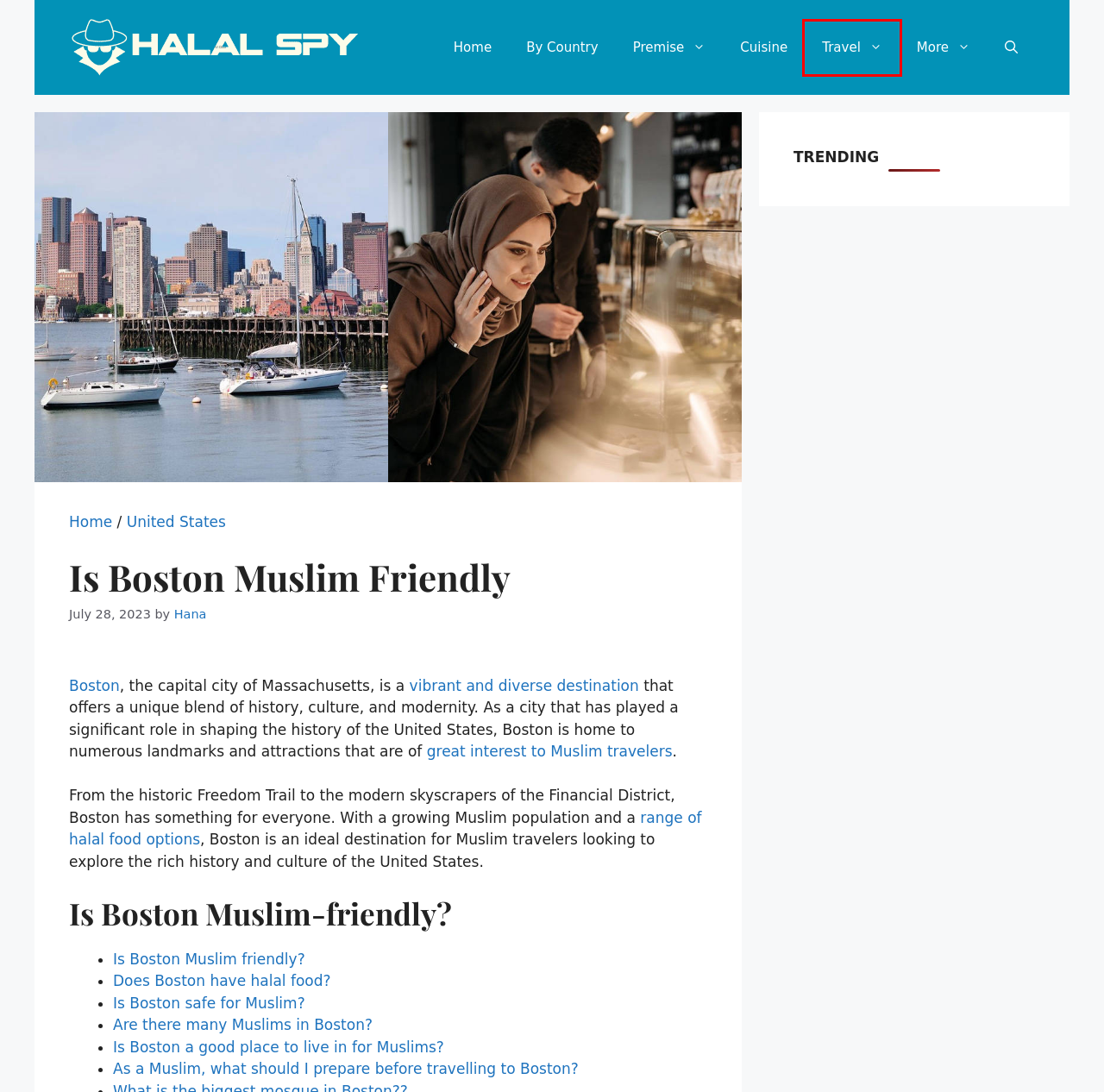View the screenshot of the webpage containing a red bounding box around a UI element. Select the most fitting webpage description for the new page shown after the element in the red bounding box is clicked. Here are the candidates:
A. Halal United States 2024
B. Halal Travel 2024
C. HalalSpy • Halal Food, Muslim Travel
D. Halal Premise 2024
E. By Country 2024
F. Is US Muslim Friendly 2024
G. Halal Food in the USA 2024
H. Hana - Halal Spy

B